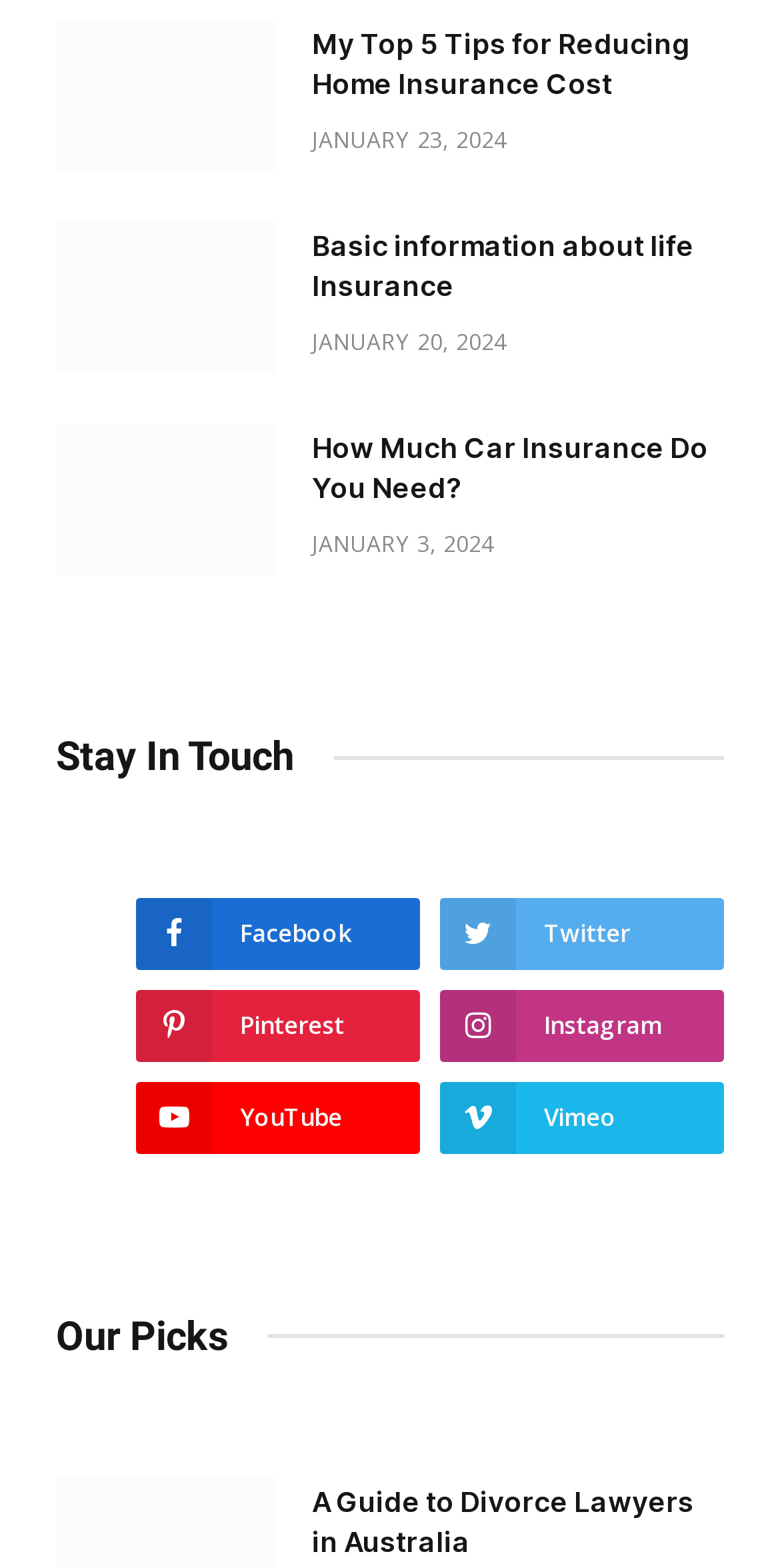How many articles are in the main section of the webpage?
Using the image as a reference, give a one-word or short phrase answer.

3